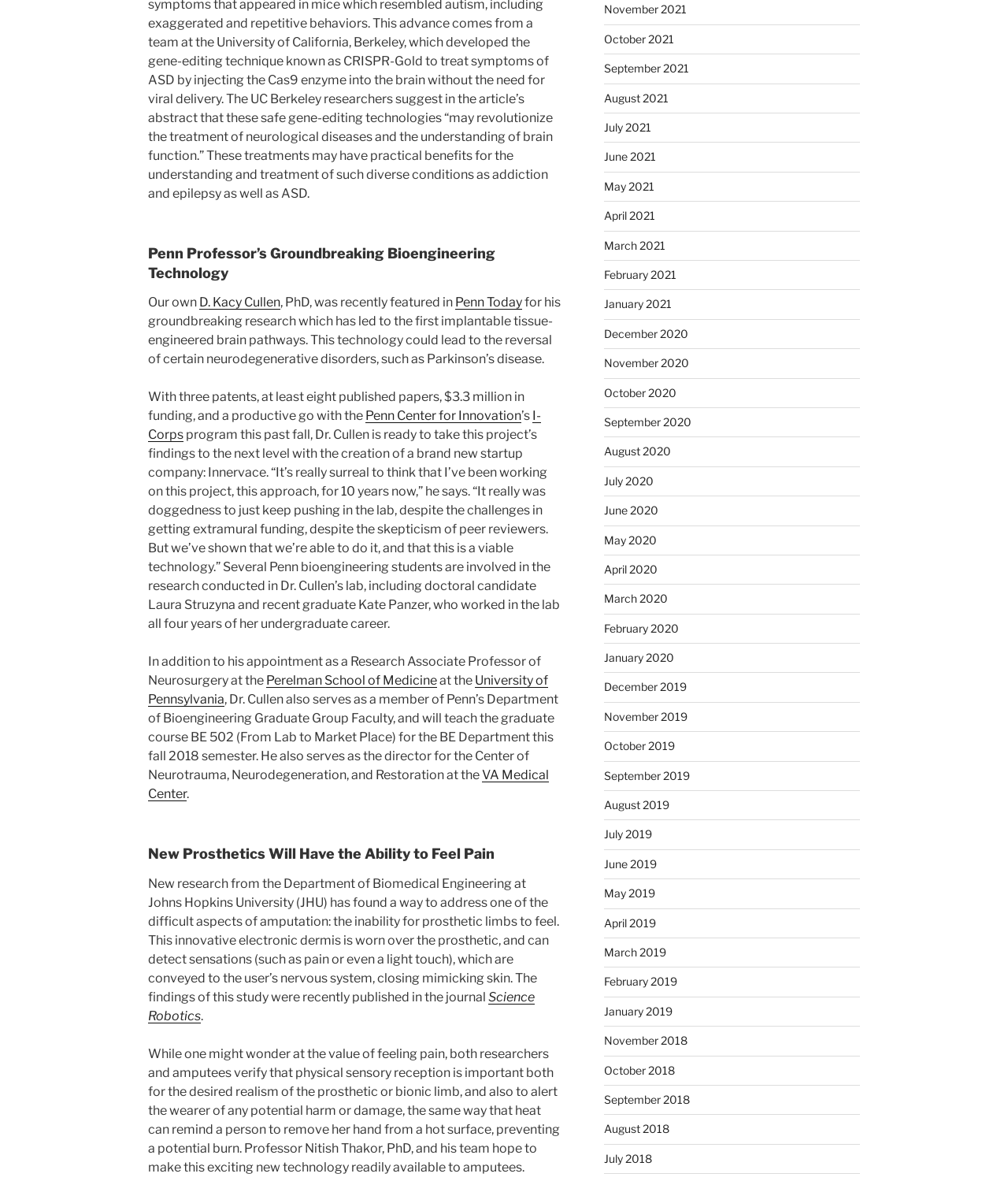Who is the Penn Professor featured in the article?
Based on the image, answer the question with a single word or brief phrase.

D. Kacy Cullen